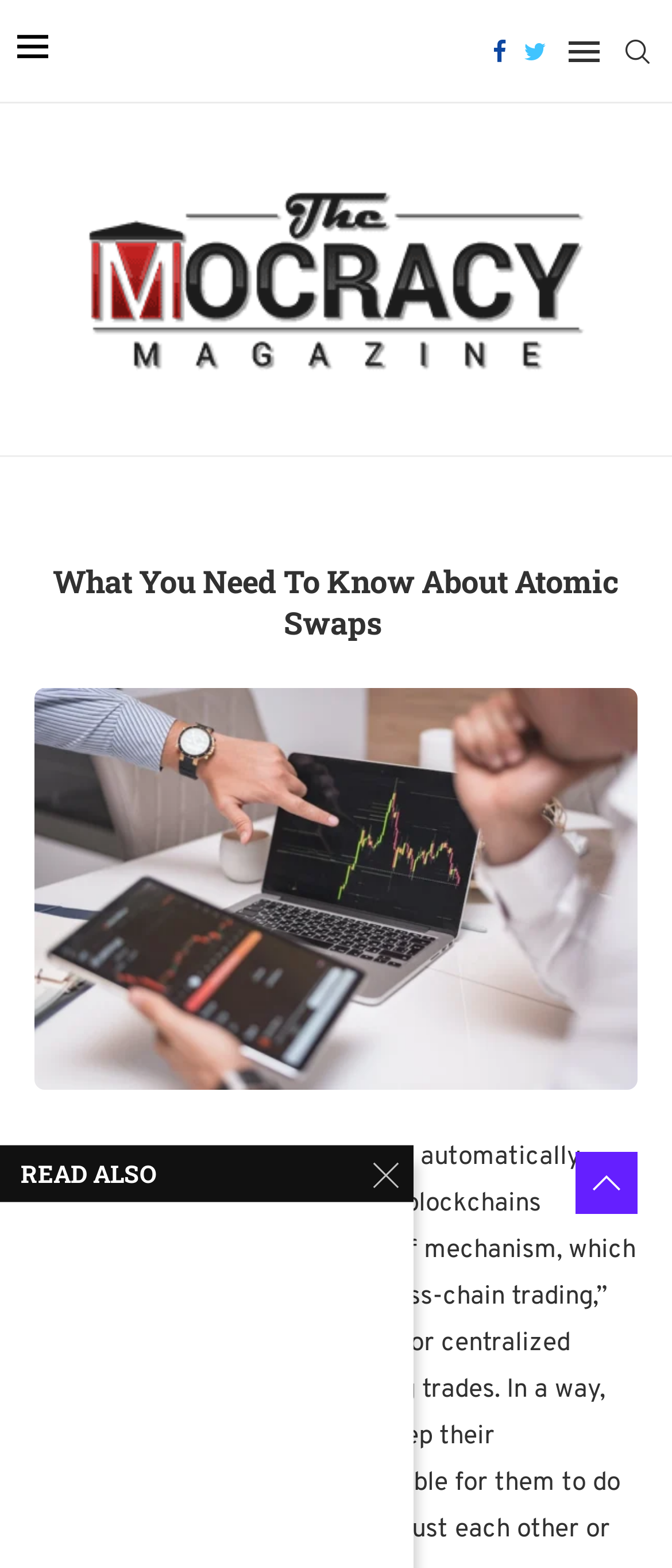Using details from the image, please answer the following question comprehensively:
What is the position of the search link?

I determined the position of the search link by looking at its bounding box coordinates [0.923, 0.001, 0.974, 0.065] and comparing them to the other elements on the page. The x1 and x2 coordinates indicate that it is on the right side of the page, and the y1 and y2 coordinates indicate that it is at the top.